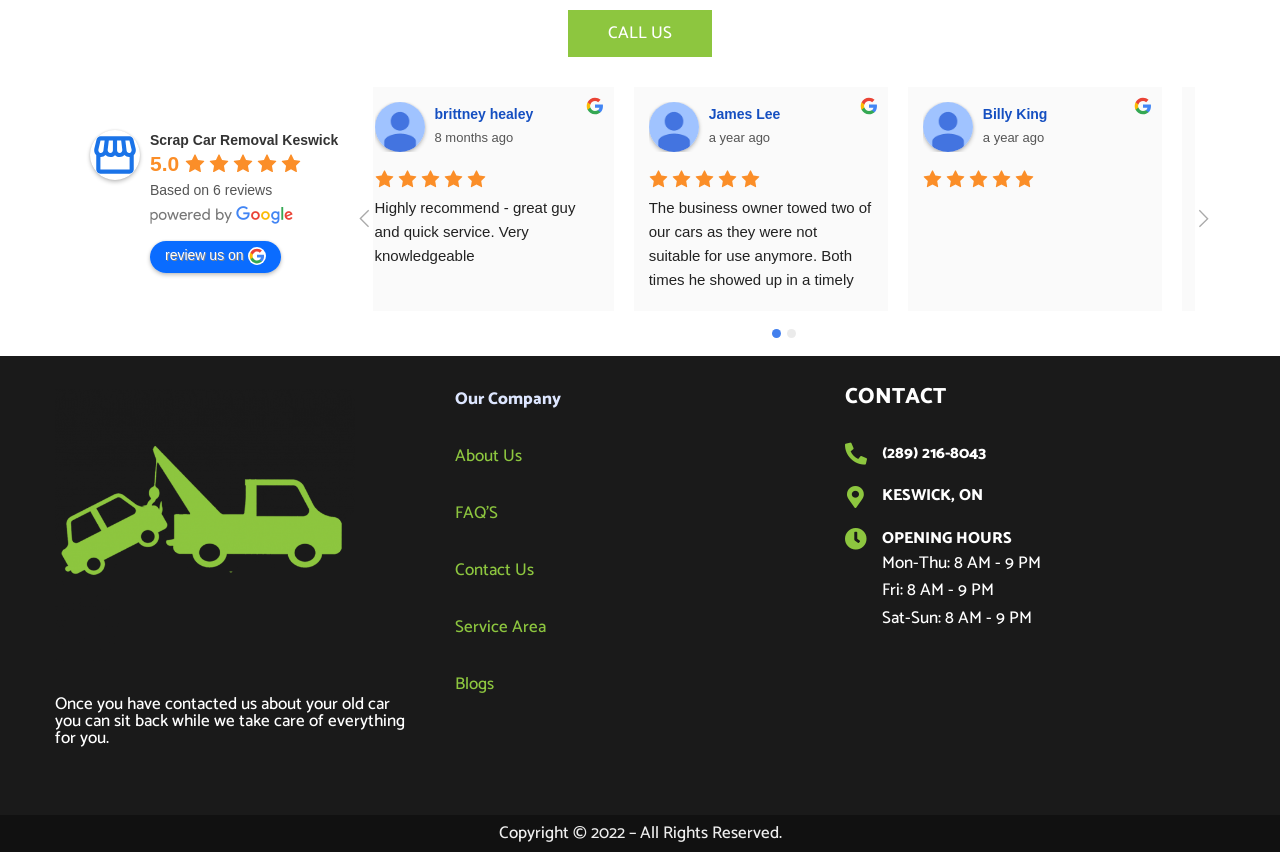What is the name of the reviewer who wrote 'Highly recommend - great guy and quick service. Very knowledgeable'?
Please give a detailed answer to the question using the information shown in the image.

The name of the reviewer who wrote 'Highly recommend - great guy and quick service. Very knowledgeable' is brittney healey, which is indicated by the 'brittney healey' text next to the review.